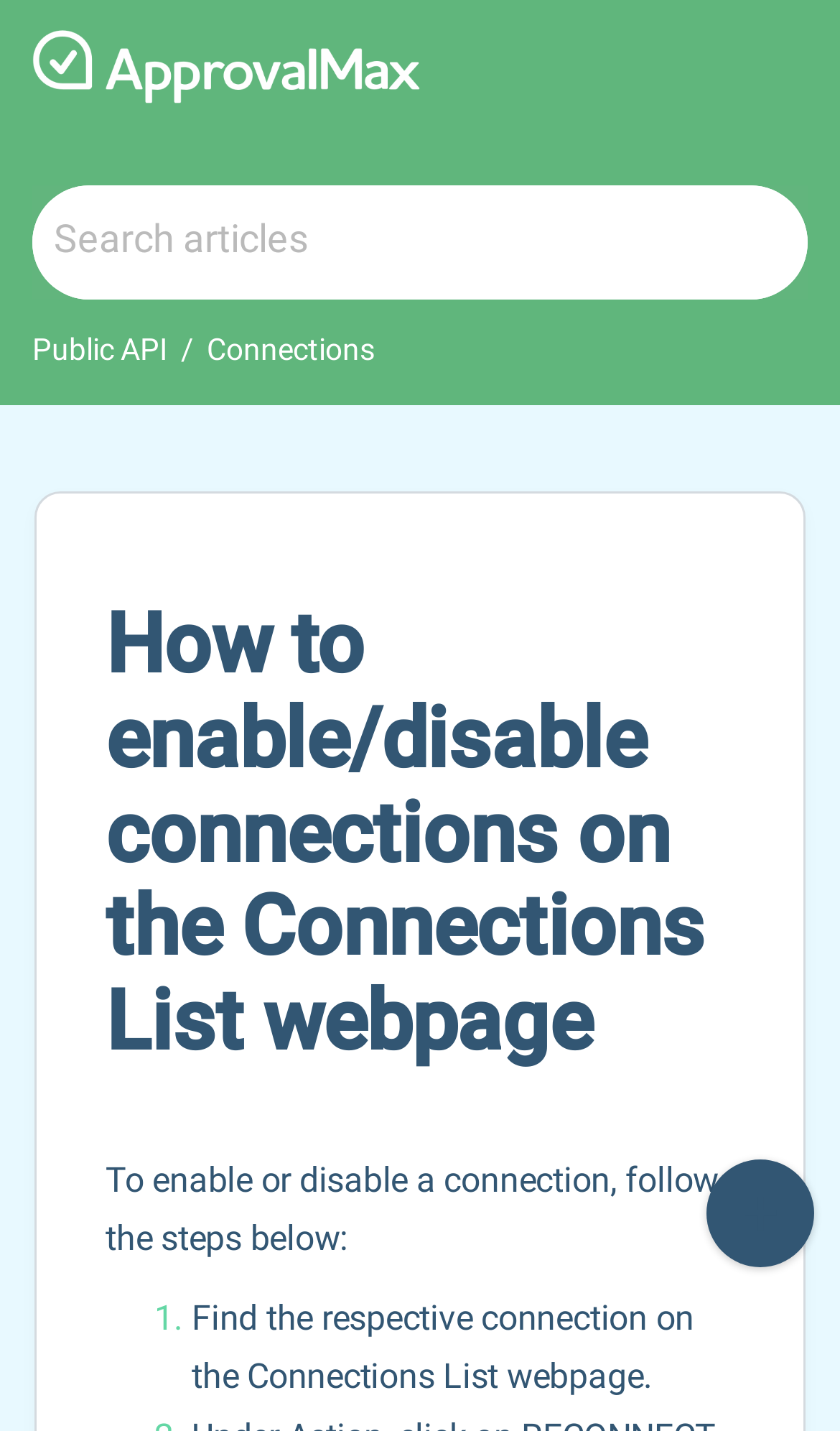Given the description Skip to Content, predict the bounding box coordinates of the UI element. Ensure the coordinates are in the format (top-left x, top-left y, bottom-right x, bottom-right y) and all values are between 0 and 1.

[0.051, 0.075, 0.564, 0.148]